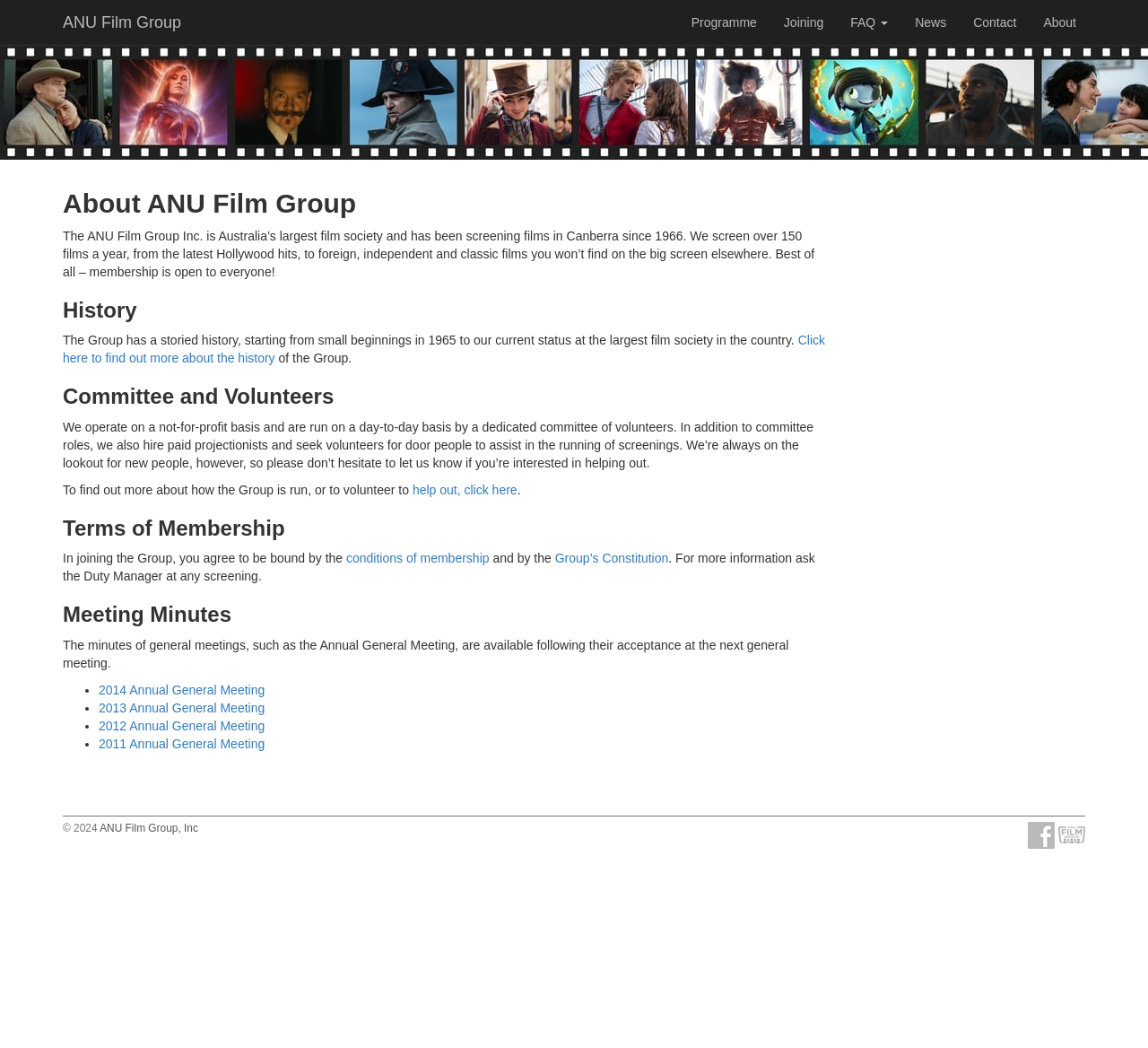Please determine the bounding box coordinates of the element's region to click for the following instruction: "View the 2014 Annual General Meeting minutes".

[0.086, 0.651, 0.231, 0.665]